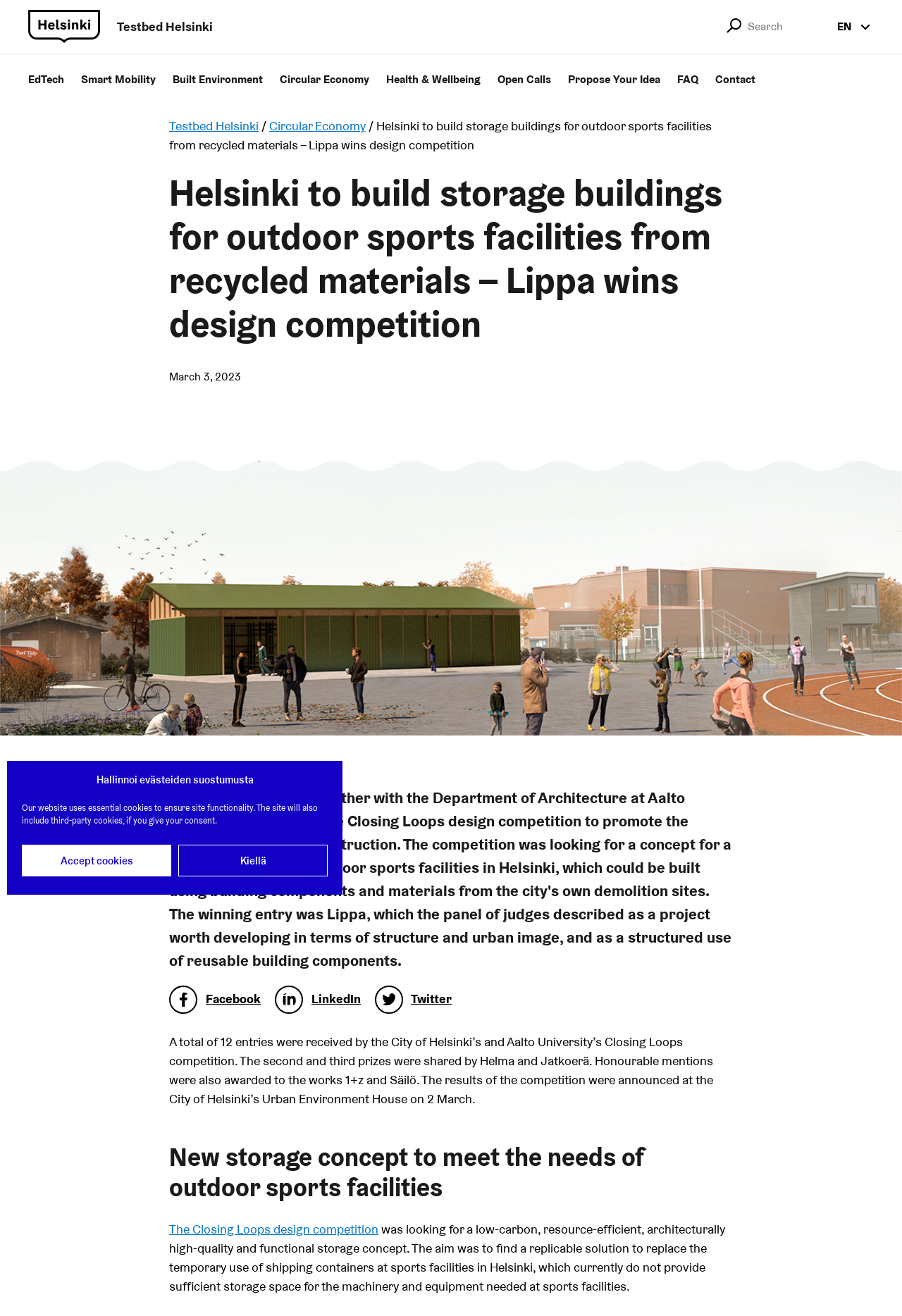Determine the bounding box coordinates for the region that must be clicked to execute the following instruction: "Explore EdTech".

[0.031, 0.046, 0.071, 0.075]